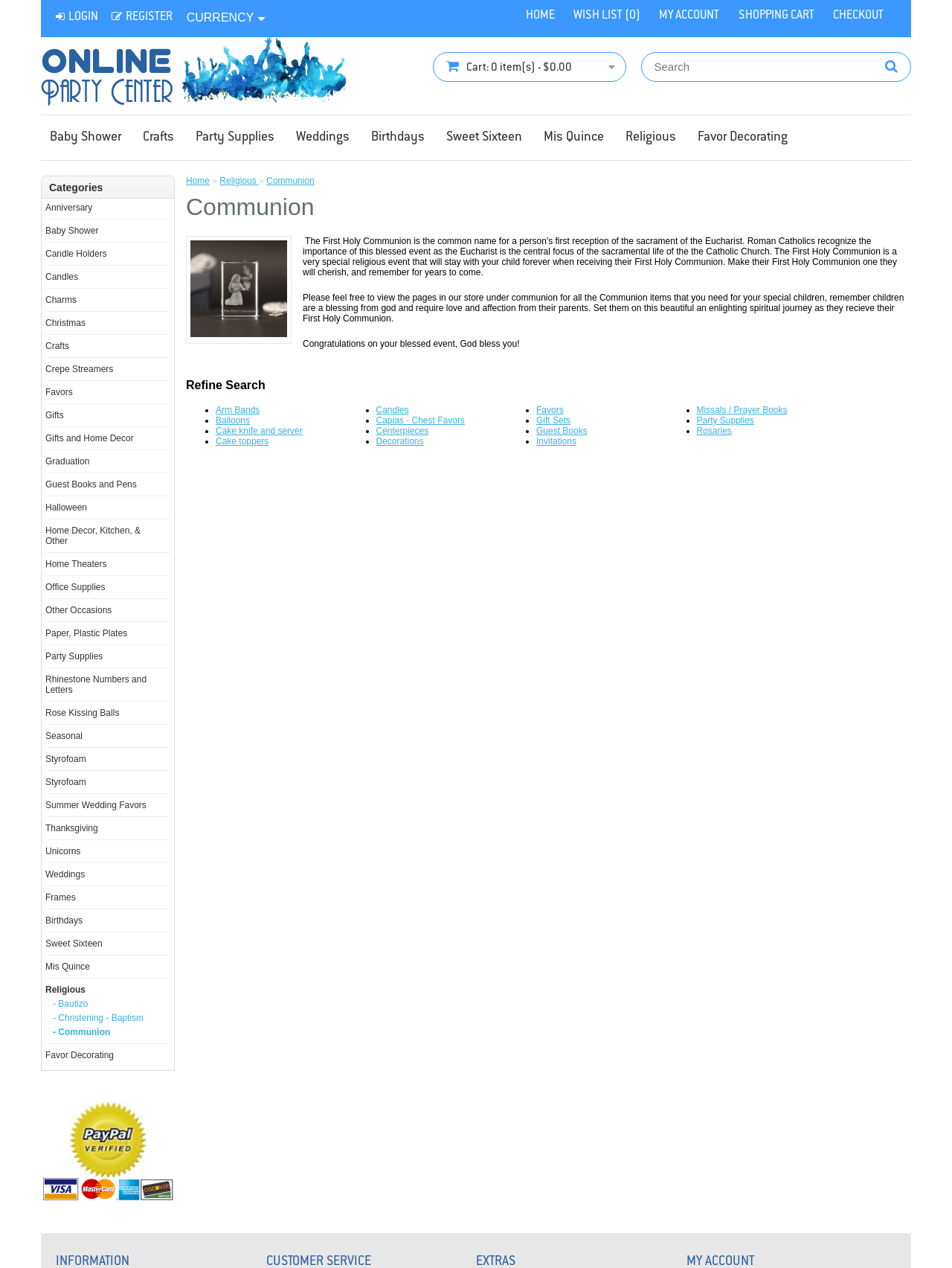Give an in-depth explanation of the webpage layout and content.

The webpage is titled "Communion" and appears to be an e-commerce website focused on party supplies and decorations, particularly for religious events such as First Holy Communion. 

At the top of the page, there are several links for navigation, including "LOGIN", "REGISTER", "HOME", "WISH LIST (0)", "MY ACCOUNT", "SHOPPING CART", and "CHECKOUT". Below these links, there is a search bar with a textbox labeled "Search" and a link to the website's homepage, "onlinepartycenter.com", accompanied by an image of the website's logo.

On the left side of the page, there is a list of categories, including "Baby Shower", "Crafts", "Party Supplies", and "Weddings", among others. Each category has a sub-list of more specific links, such as "Candle Holders", "Candles", and "Charms" under the "Crafts" category.

In the main content area, there is a heading that reads "Communion" and an image related to Communion. Below this, there is a paragraph of text that welcomes users and describes the importance of First Holy Communion. 

Further down the page, there is a section titled "Refine Search" with a list of links to specific products, including "Arm Bands", "Balloons", and "Cake toppers". Each link is preceded by a bullet point. 

At the bottom of the page, there is an image of a PayPal logo, indicating that the website accepts PayPal payments.